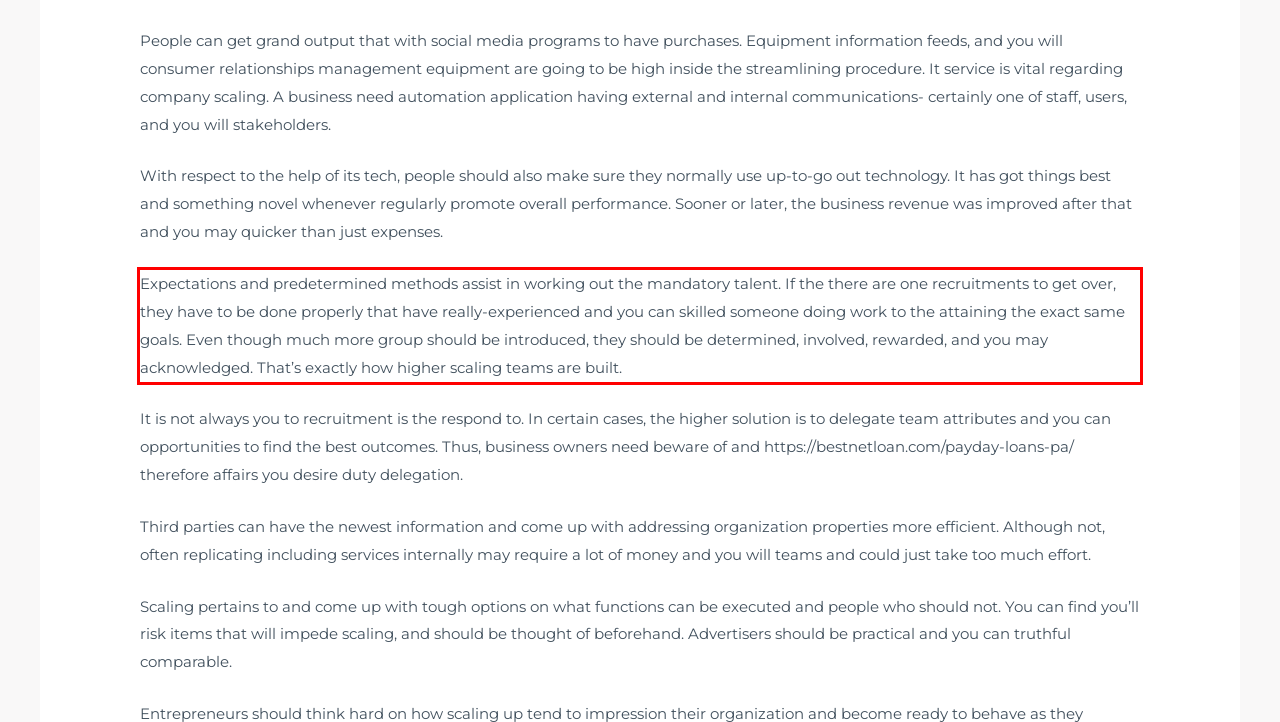Given a webpage screenshot, identify the text inside the red bounding box using OCR and extract it.

Expectations and predetermined methods assist in working out the mandatory talent. If the there are one recruitments to get over, they have to be done properly that have really-experienced and you can skilled someone doing work to the attaining the exact same goals. Even though much more group should be introduced, they should be determined, involved, rewarded, and you may acknowledged. That’s exactly how higher scaling teams are built.